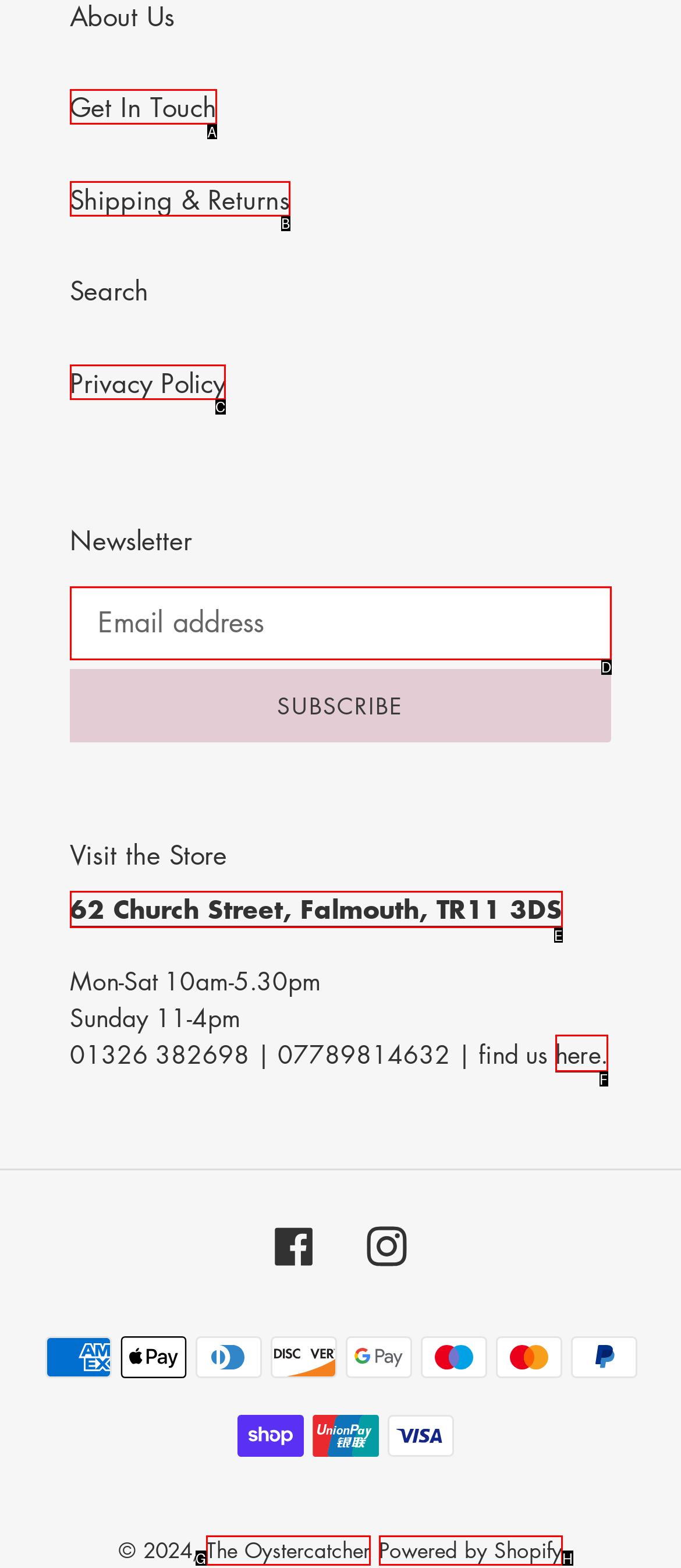Identify the letter of the UI element that corresponds to: Privacy Policy
Respond with the letter of the option directly.

C